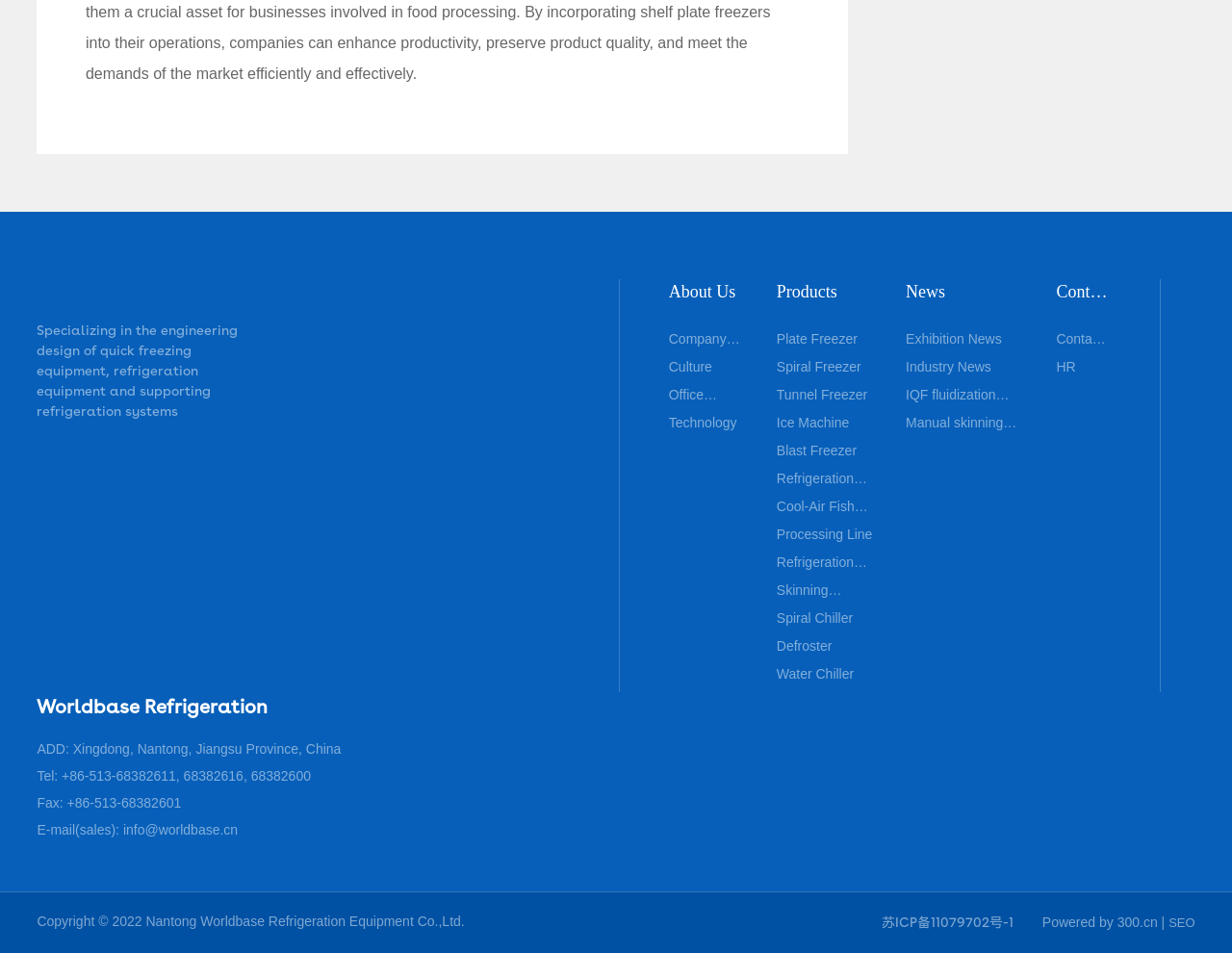What is the company name of the website?
Examine the image and provide an in-depth answer to the question.

I determined the company name by looking at the static text element 'Worldbase Refrigeration' located at the top of the webpage, which is likely to be the company name.